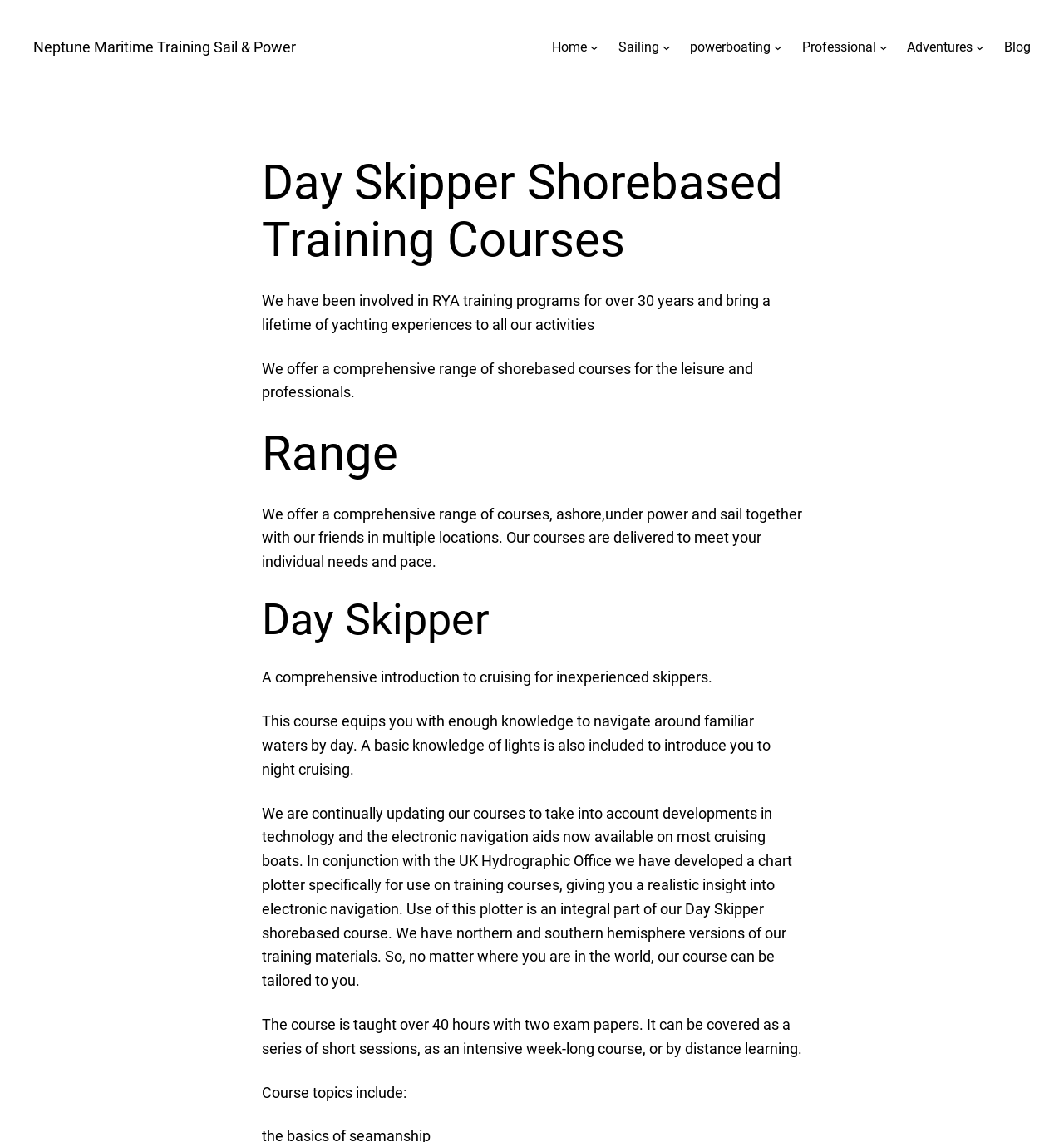Provide the bounding box coordinates of the UI element this sentence describes: "Professional".

[0.754, 0.032, 0.823, 0.05]